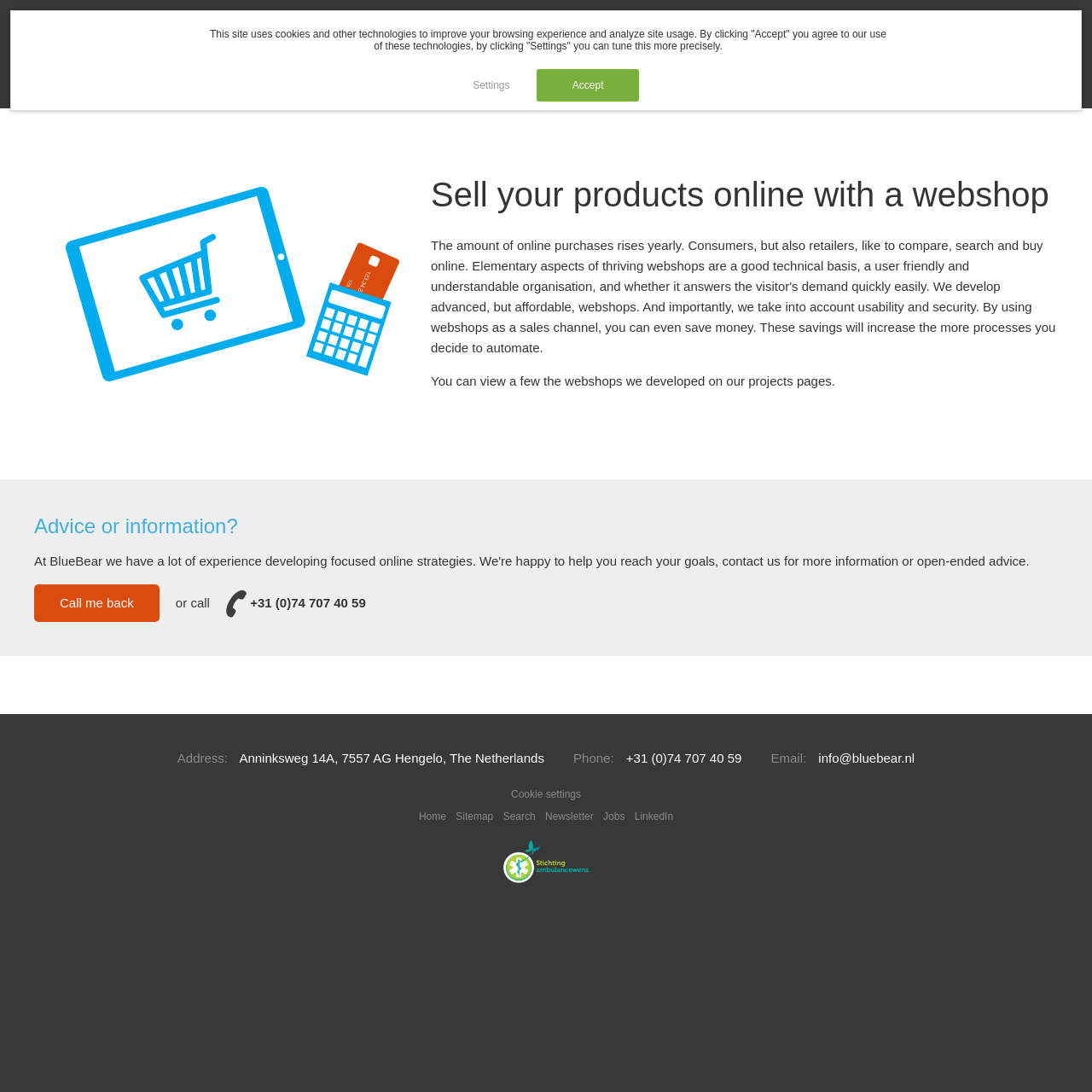What is the address of the company?
Refer to the screenshot and deliver a thorough answer to the question presented.

I found the address by looking at the contact information section at the bottom of the webpage, where it lists the address as 'Anninksweg 14A', followed by the postal code '7557 AG', city 'Hengelo', and country 'The Netherlands'.